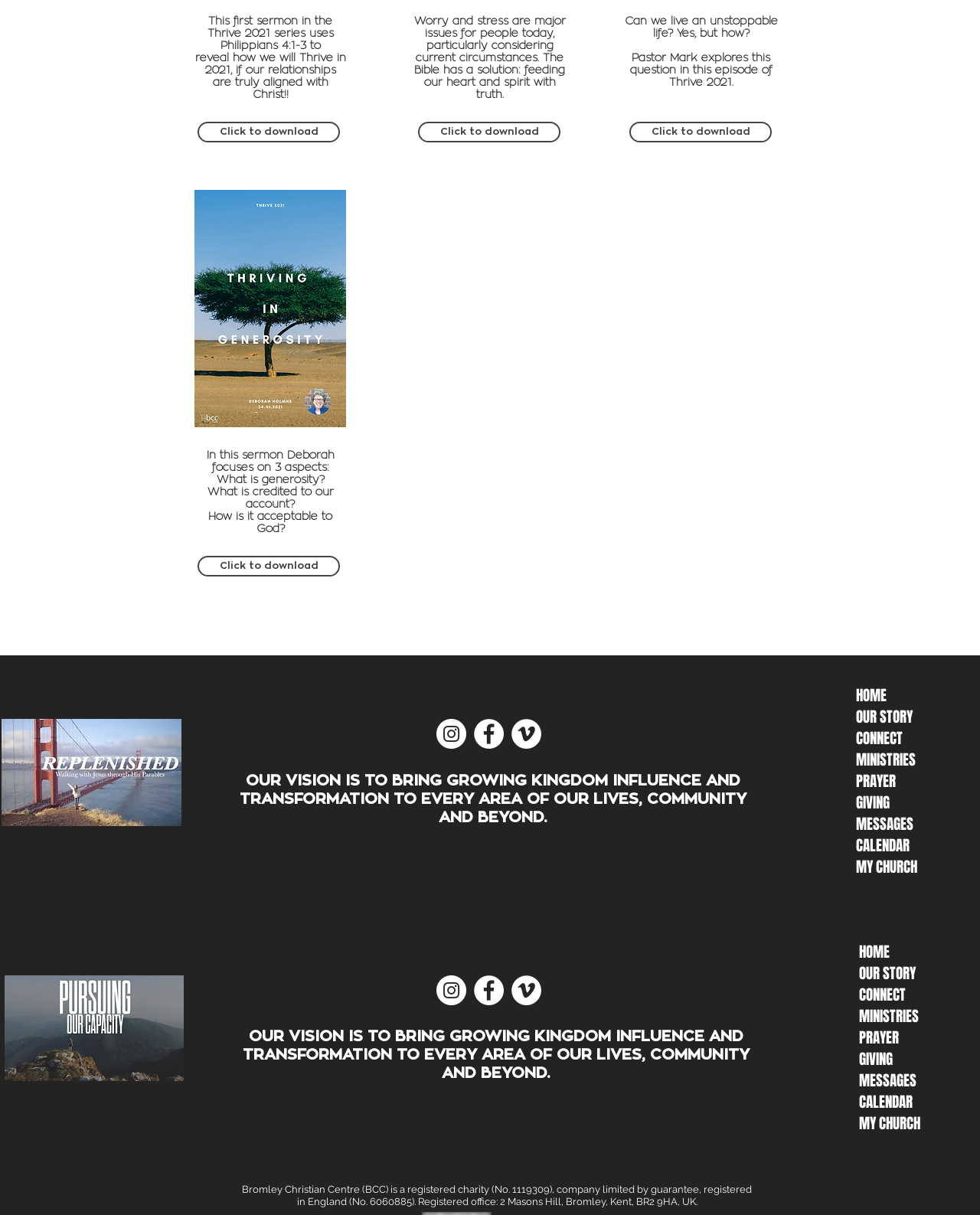Locate the bounding box coordinates for the element described below: "aria-label="BCC Facebook"". The coordinates must be four float values between 0 and 1, formatted as [left, top, right, bottom].

[0.484, 0.803, 0.514, 0.827]